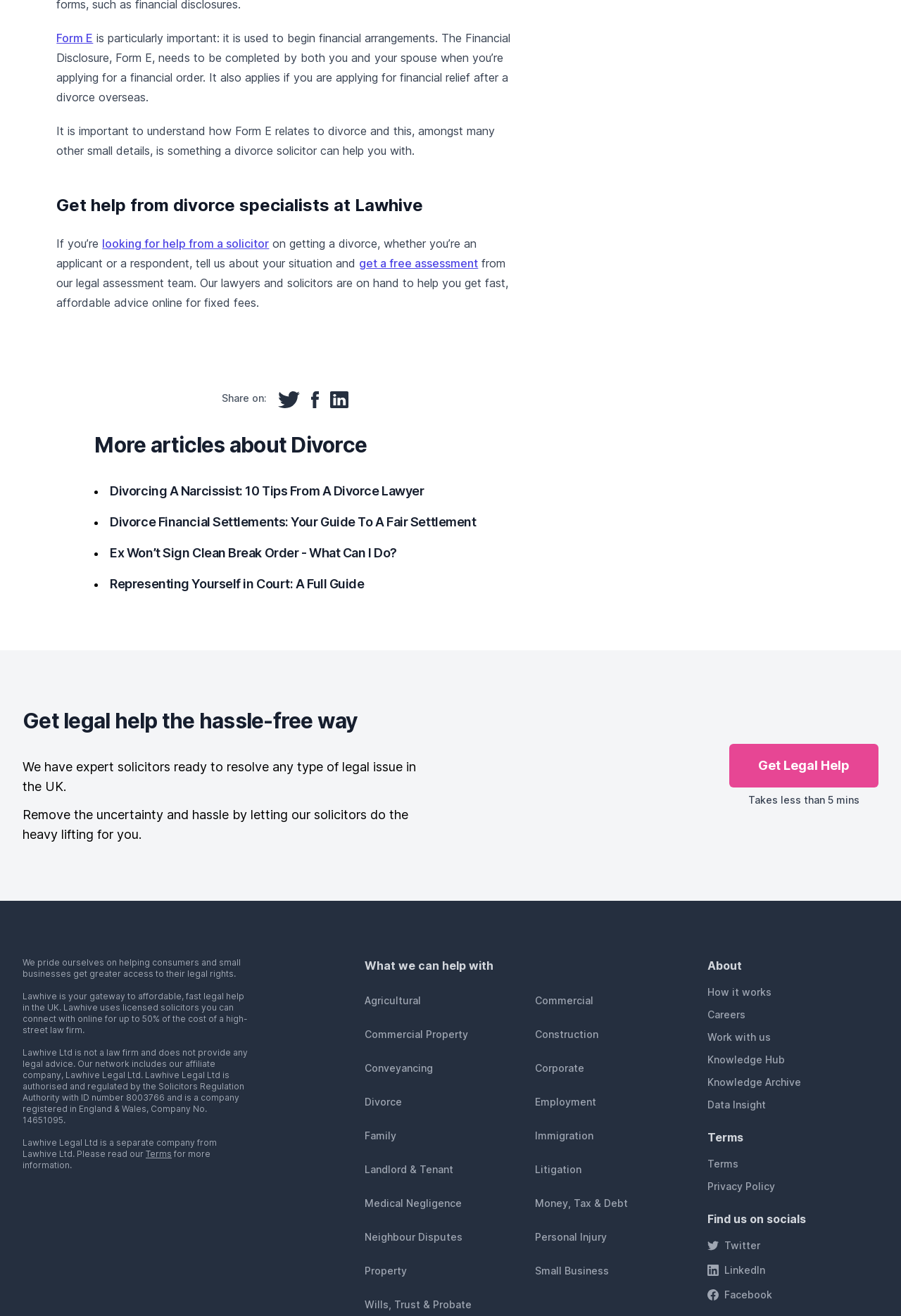Can I represent myself in court with Lawhive's help?
Please provide a comprehensive answer based on the information in the image.

The webpage provides a guide on 'Representing Yourself in Court' which suggests that Lawhive can help with this process.